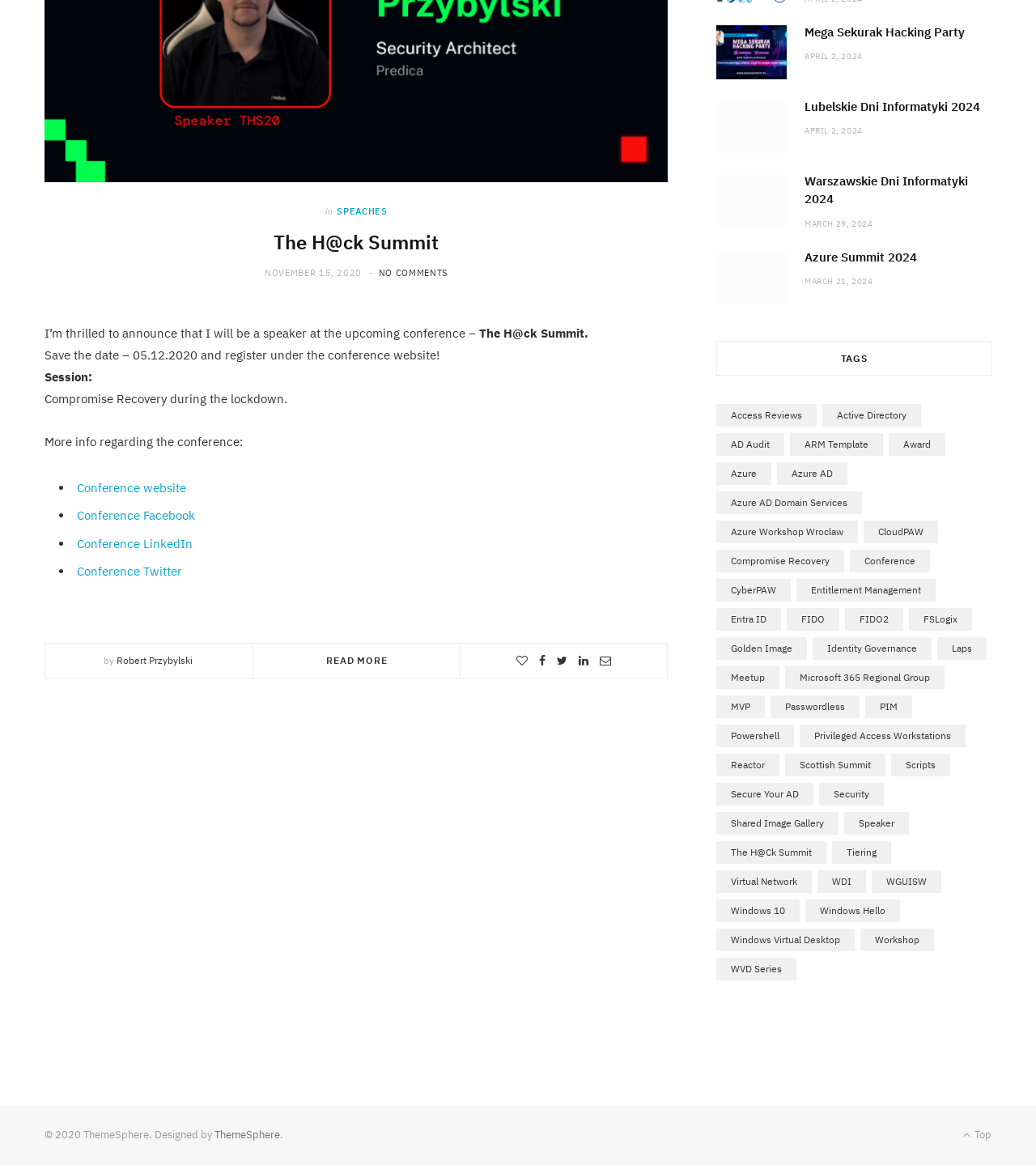Can you pinpoint the bounding box coordinates for the clickable element required for this instruction: "Explore the tags related to Access Reviews"? The coordinates should be four float numbers between 0 and 1, i.e., [left, top, right, bottom].

[0.691, 0.347, 0.788, 0.366]